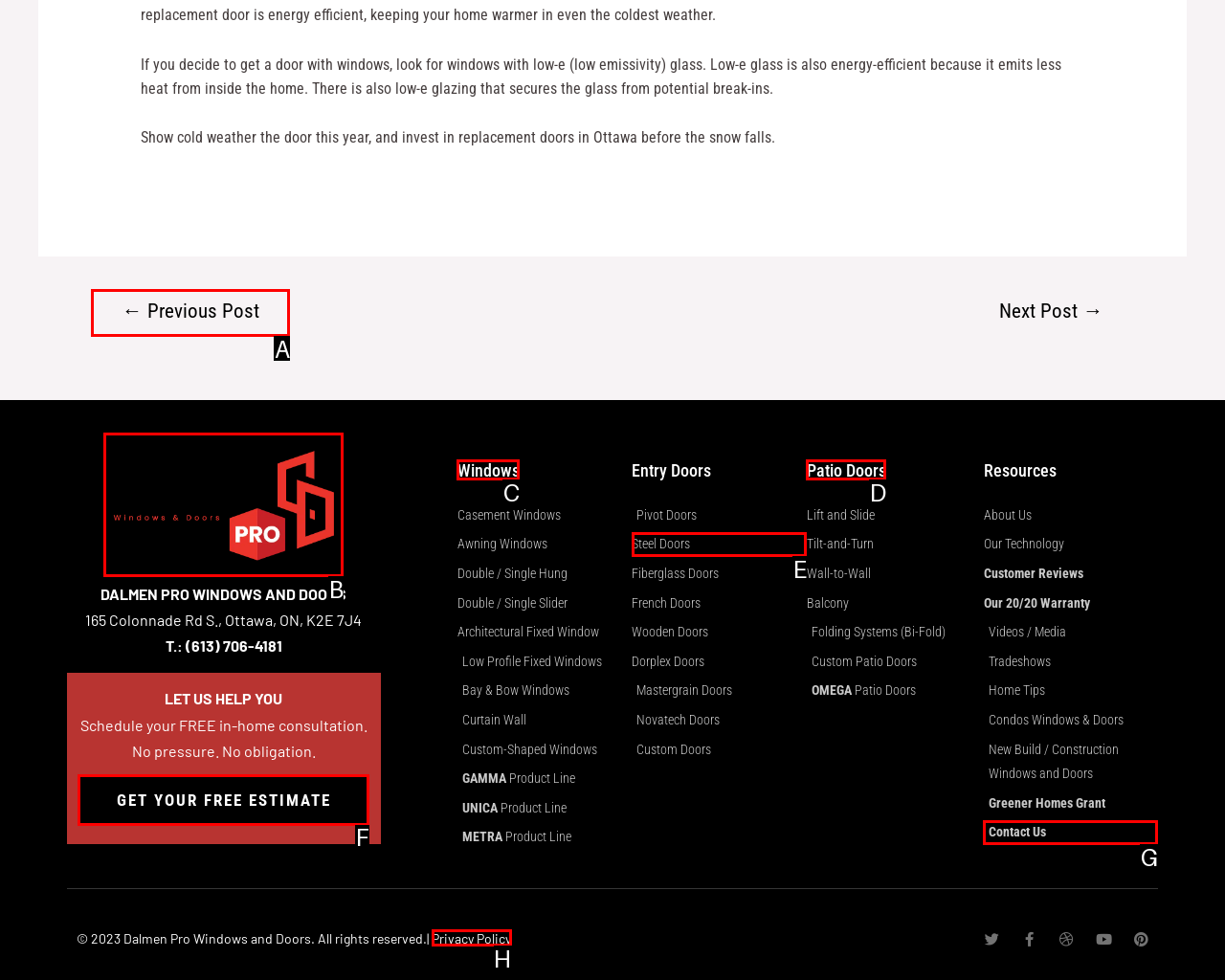From the given options, choose the one to complete the task: Contact the company
Indicate the letter of the correct option.

G